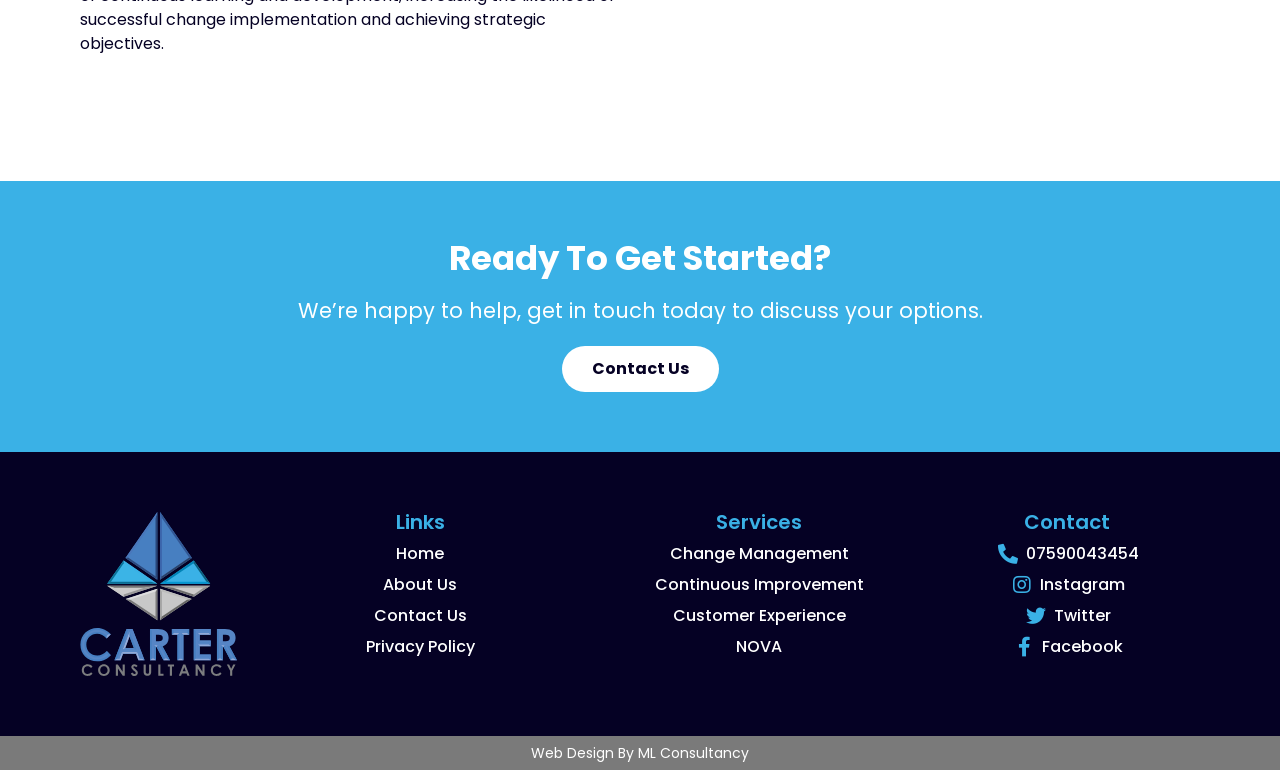Provide the bounding box coordinates of the UI element that matches the description: "Facebook".

[0.73, 0.825, 0.937, 0.856]